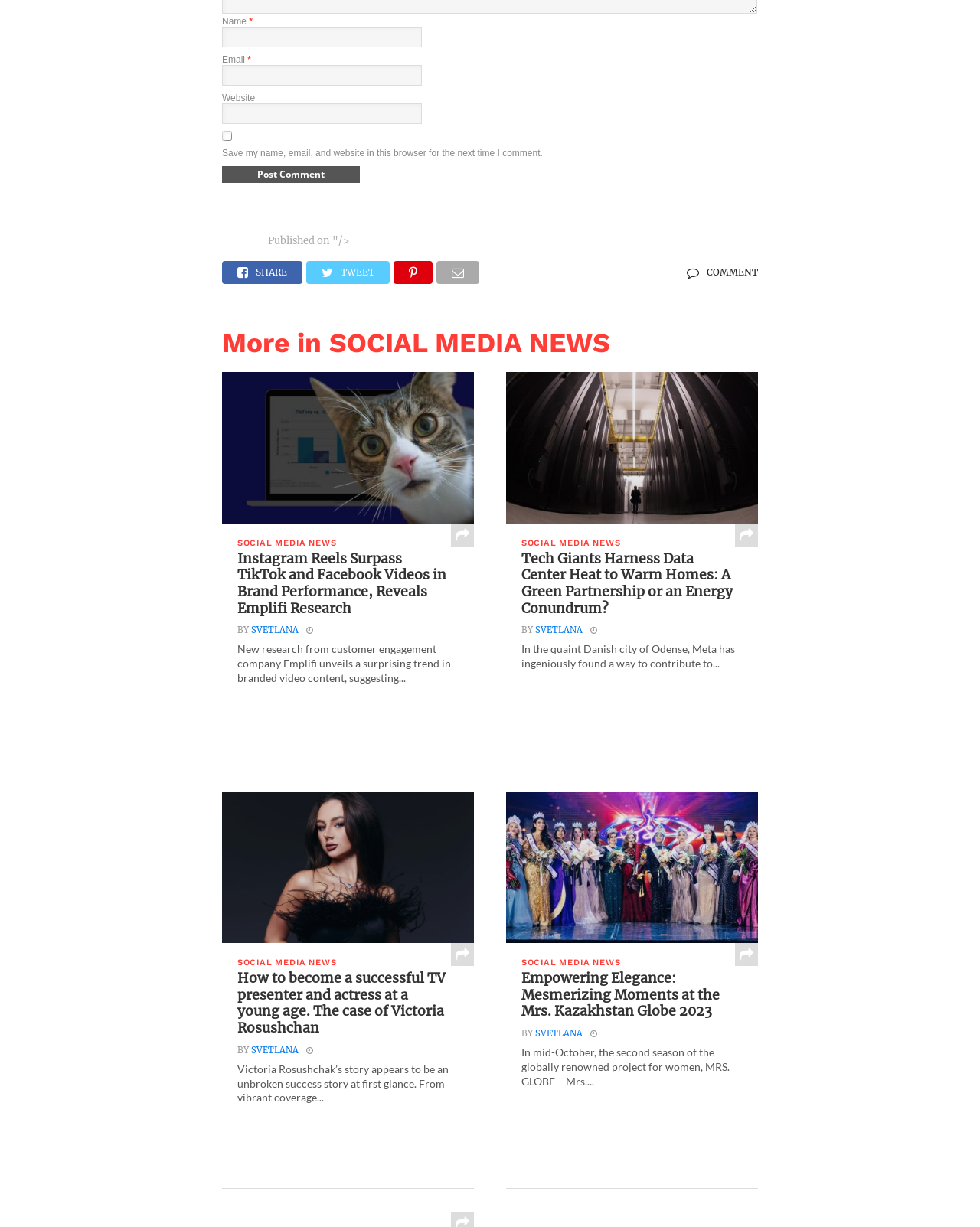What type of content is displayed on this webpage?
Please provide a detailed and comprehensive answer to the question.

The webpage contains multiple headings and articles with descriptive text, which suggests that it is displaying news articles. The topics of the articles appear to be related to social media and technology.